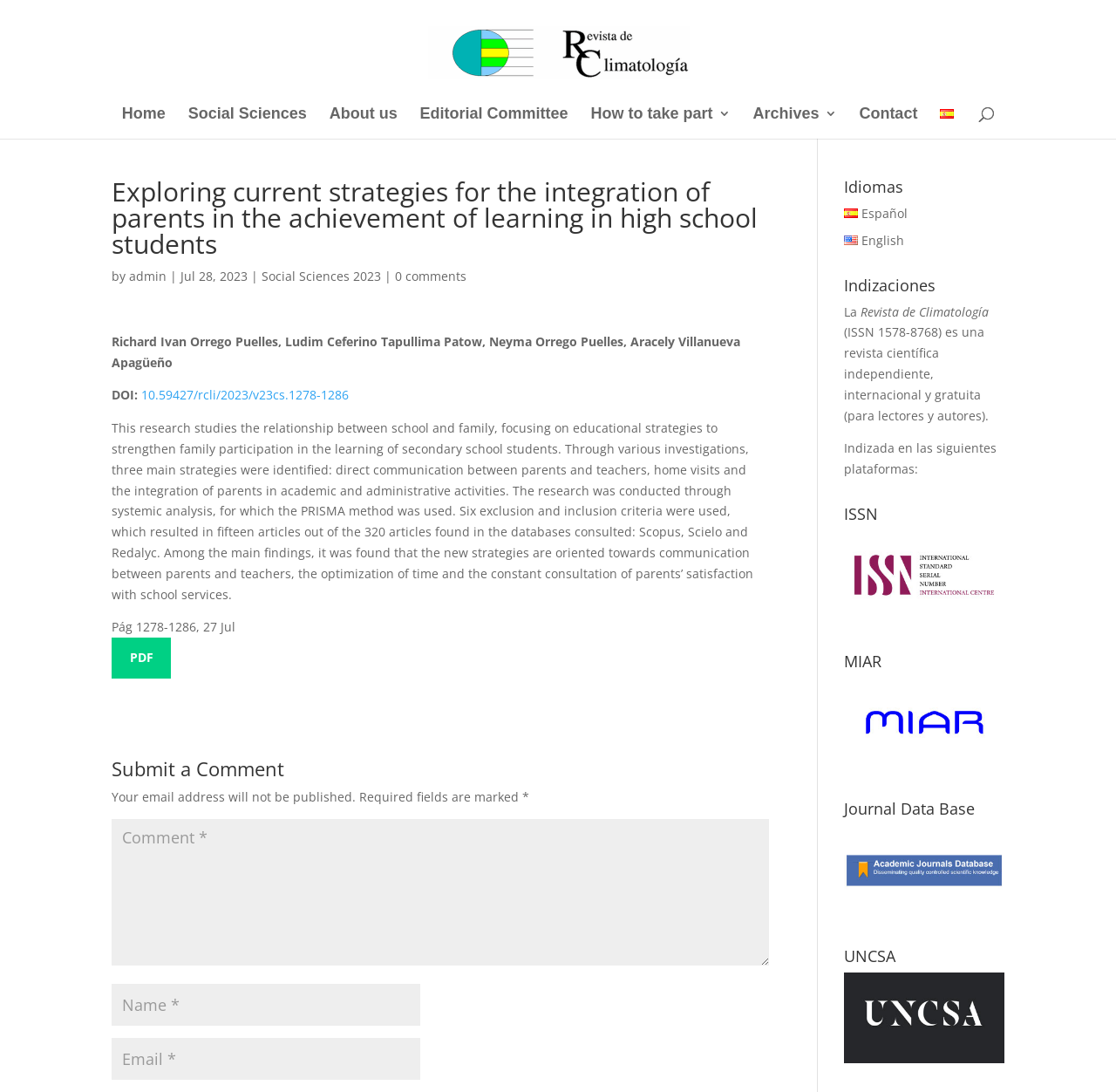Based on the element description input value="Comment *" name="comment", identify the bounding box coordinates for the UI element. The coordinates should be in the format (top-left x, top-left y, bottom-right x, bottom-right y) and within the 0 to 1 range.

[0.1, 0.75, 0.689, 0.885]